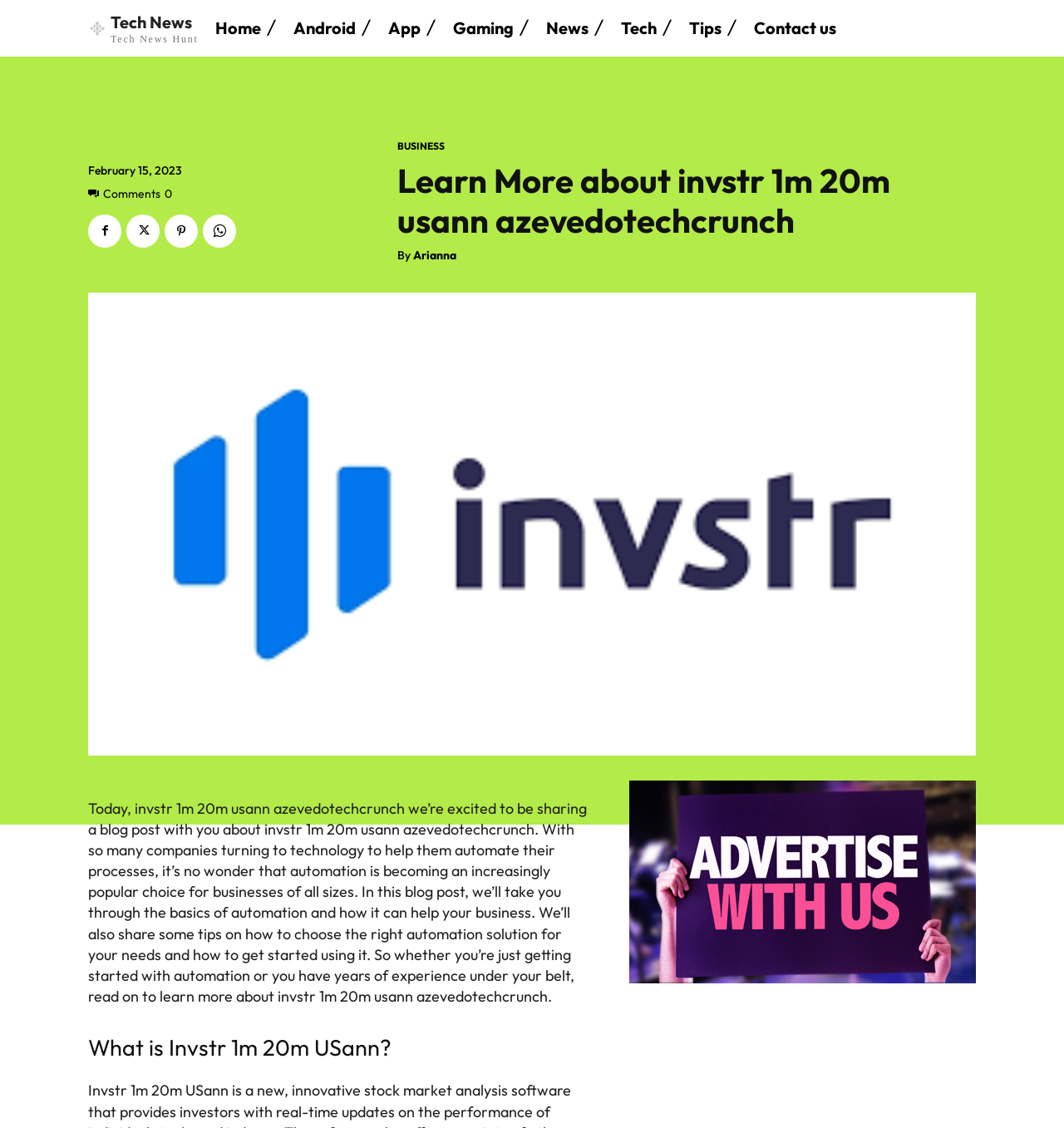Given the webpage screenshot and the description, determine the bounding box coordinates (top-left x, top-left y, bottom-right x, bottom-right y) that define the location of the UI element matching this description: Contact us

[0.708, 0.007, 0.786, 0.043]